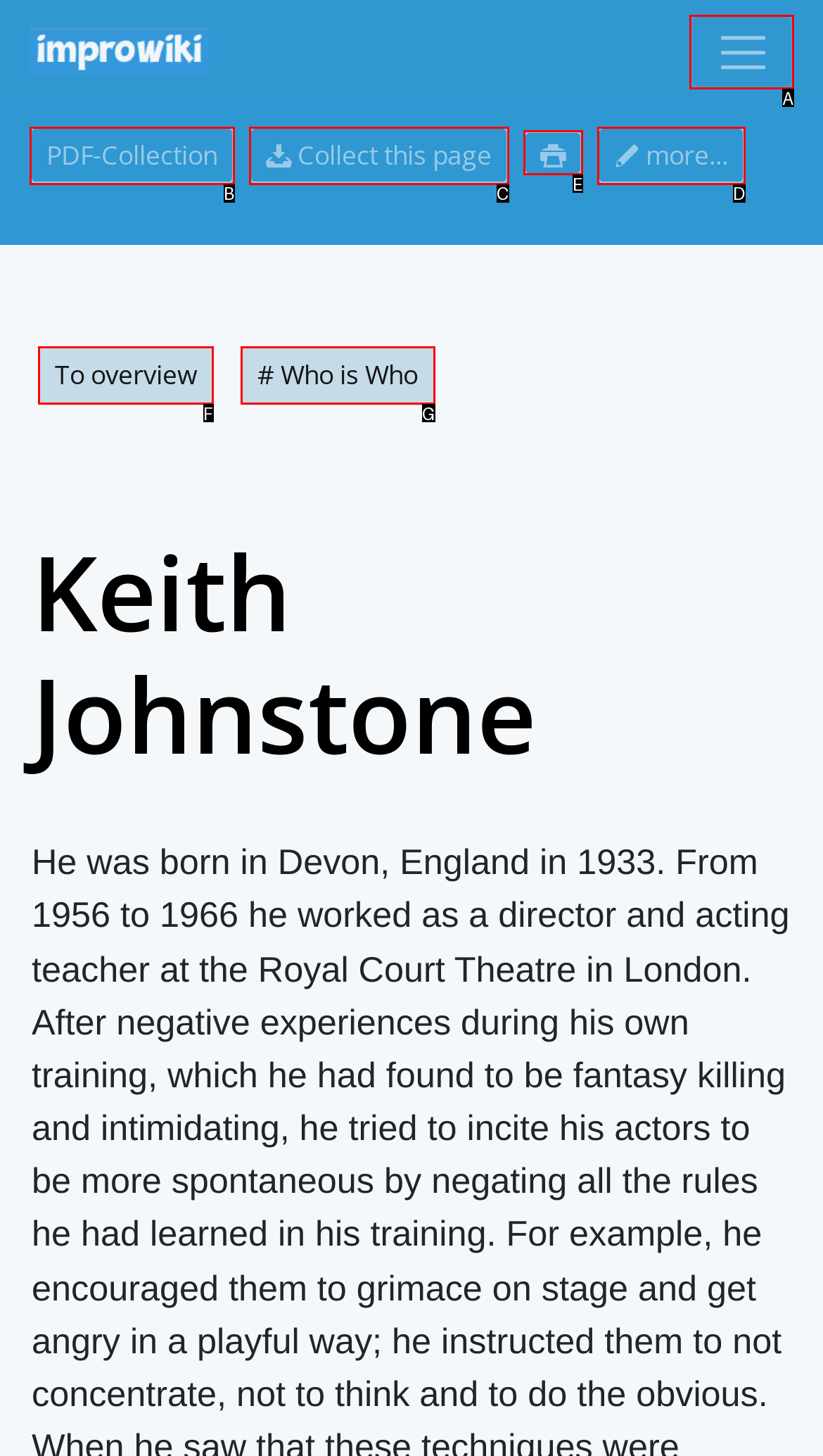From the given options, find the HTML element that fits the description: more.... Reply with the letter of the chosen element.

D